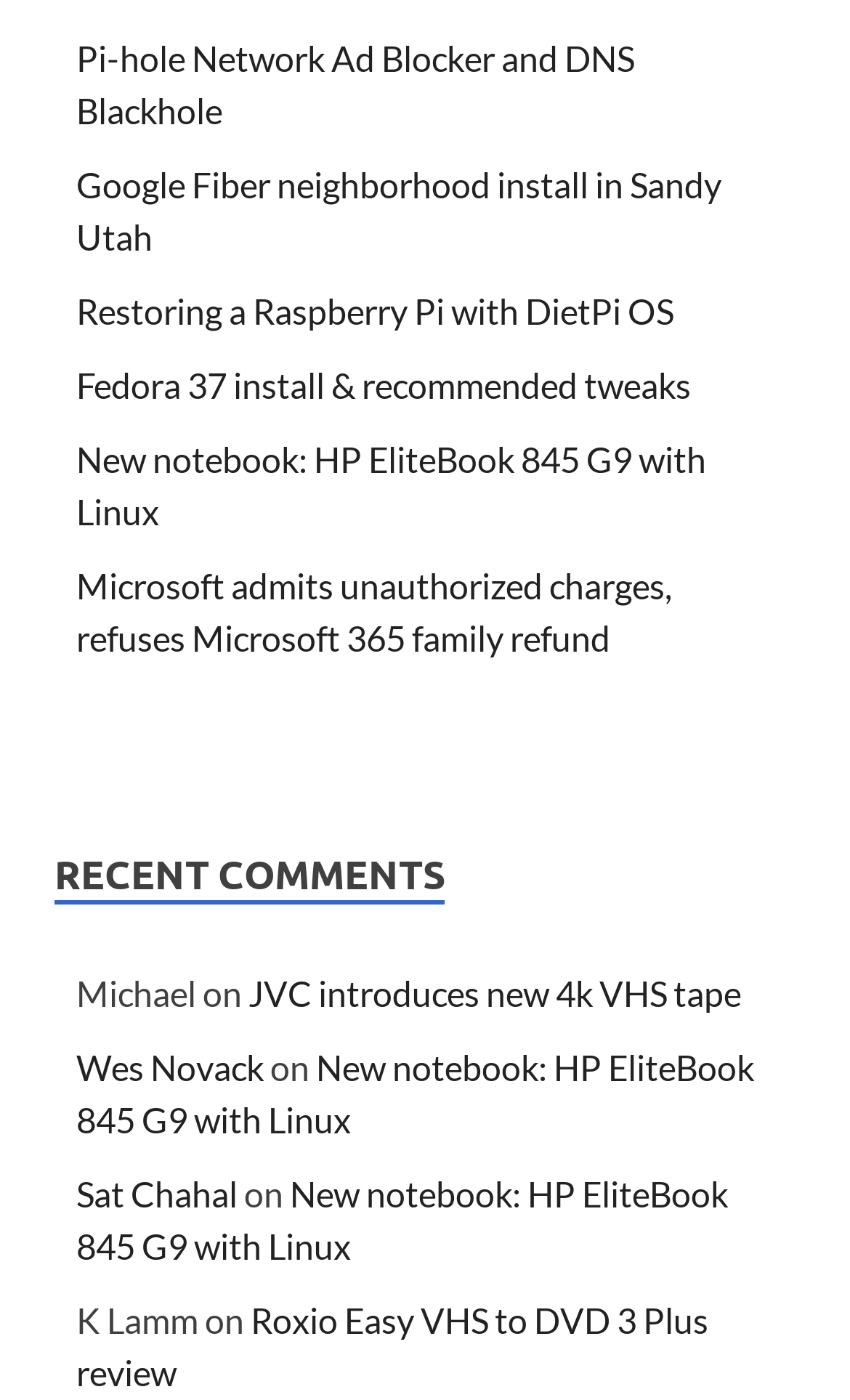Please mark the bounding box coordinates of the area that should be clicked to carry out the instruction: "Explore the article about JVC introduces new 4k VHS tape".

[0.292, 0.695, 0.872, 0.724]